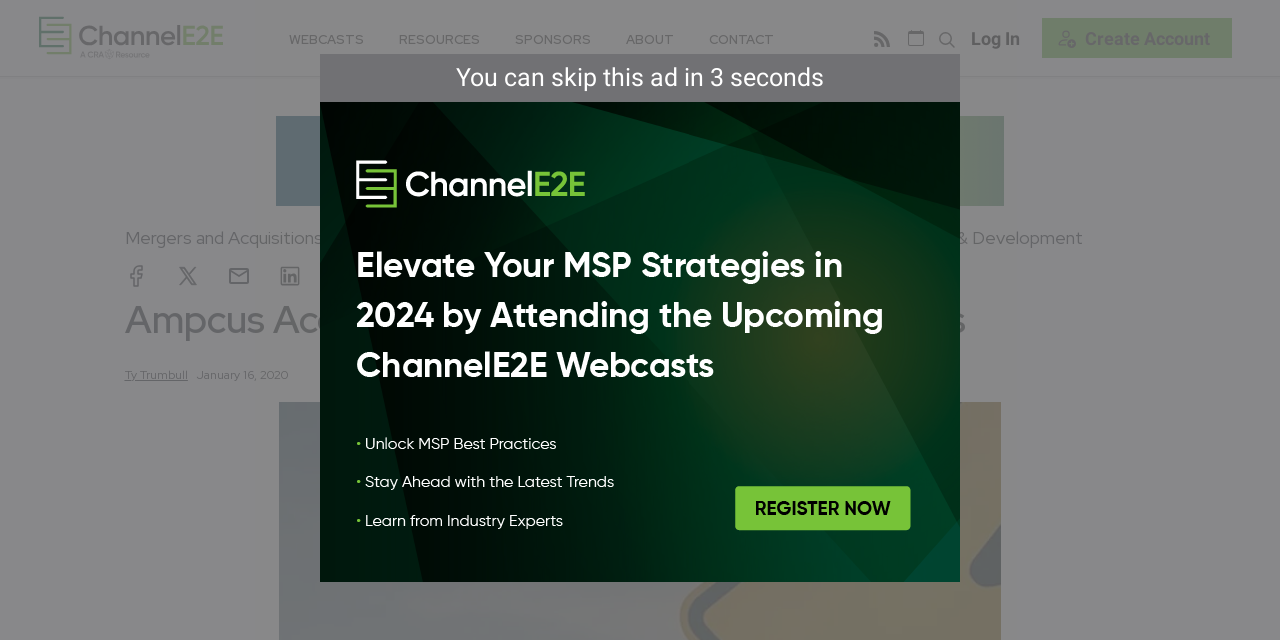What is the category of the article?
Based on the image content, provide your answer in one word or a short phrase.

Mergers and Acquisitions